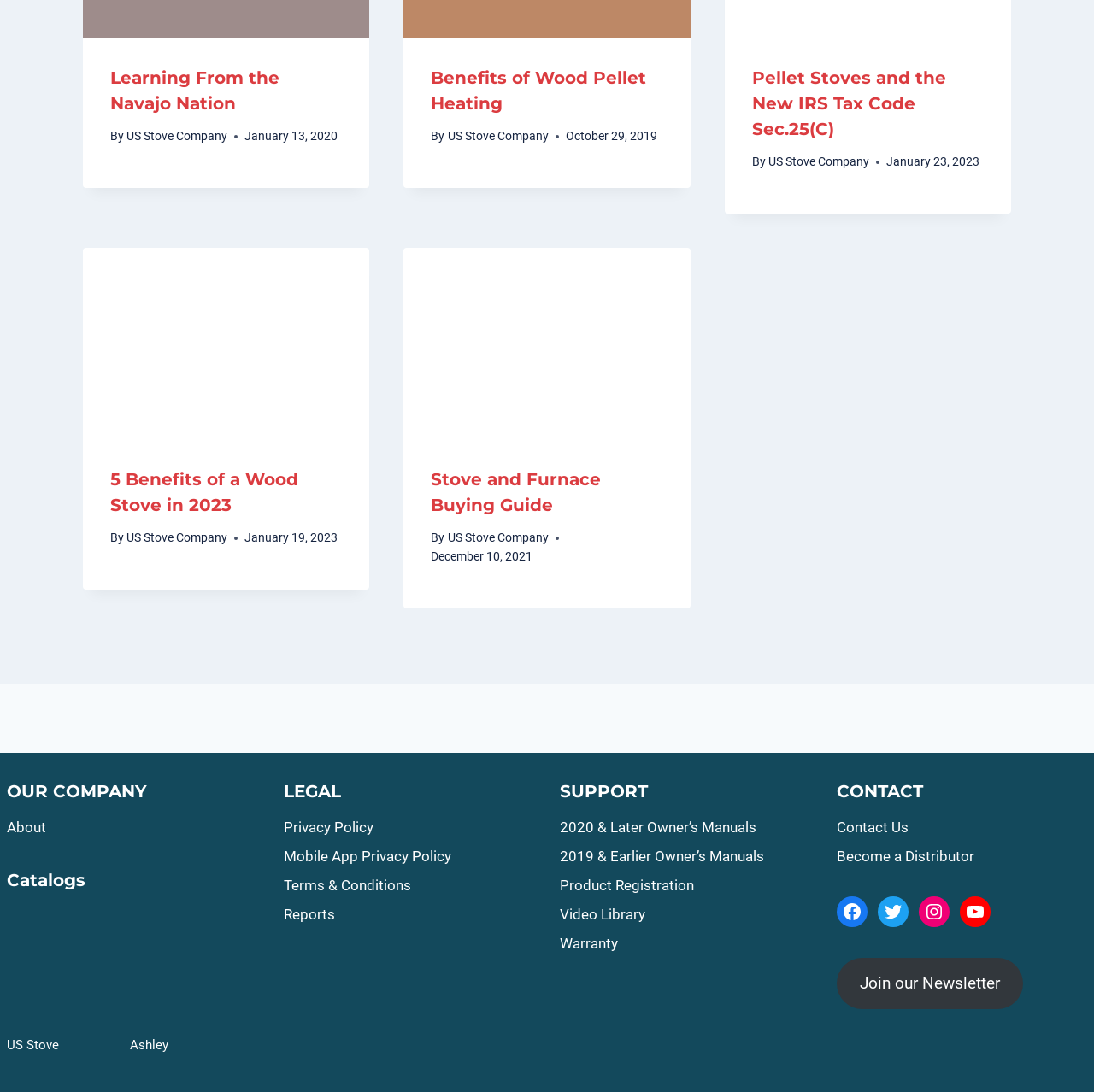Determine the bounding box for the UI element described here: "Product Registration".

[0.512, 0.797, 0.741, 0.824]